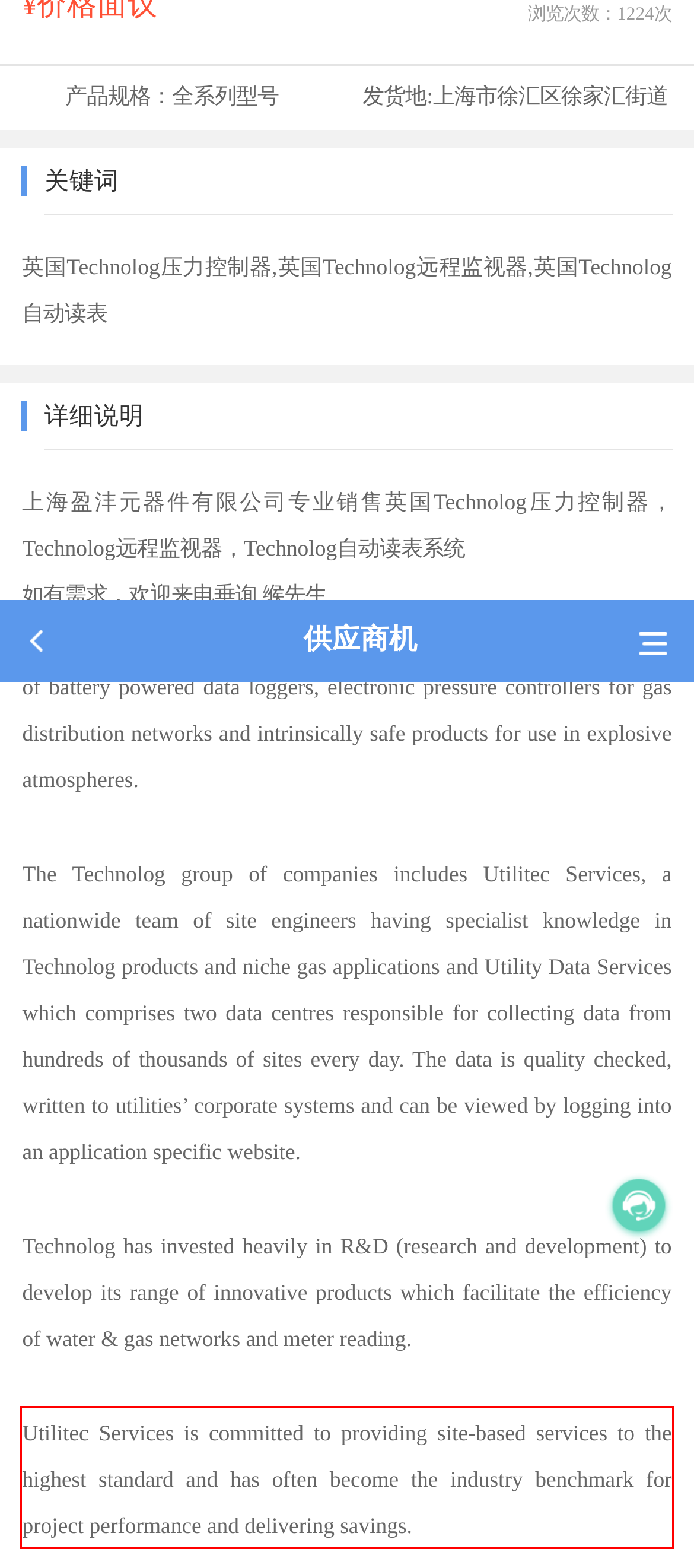You have a screenshot of a webpage, and there is a red bounding box around a UI element. Utilize OCR to extract the text within this red bounding box.

Utilitec Services is committed to providing site-based services to the highest standard and has often become the industry benchmark for project performance and delivering savings.